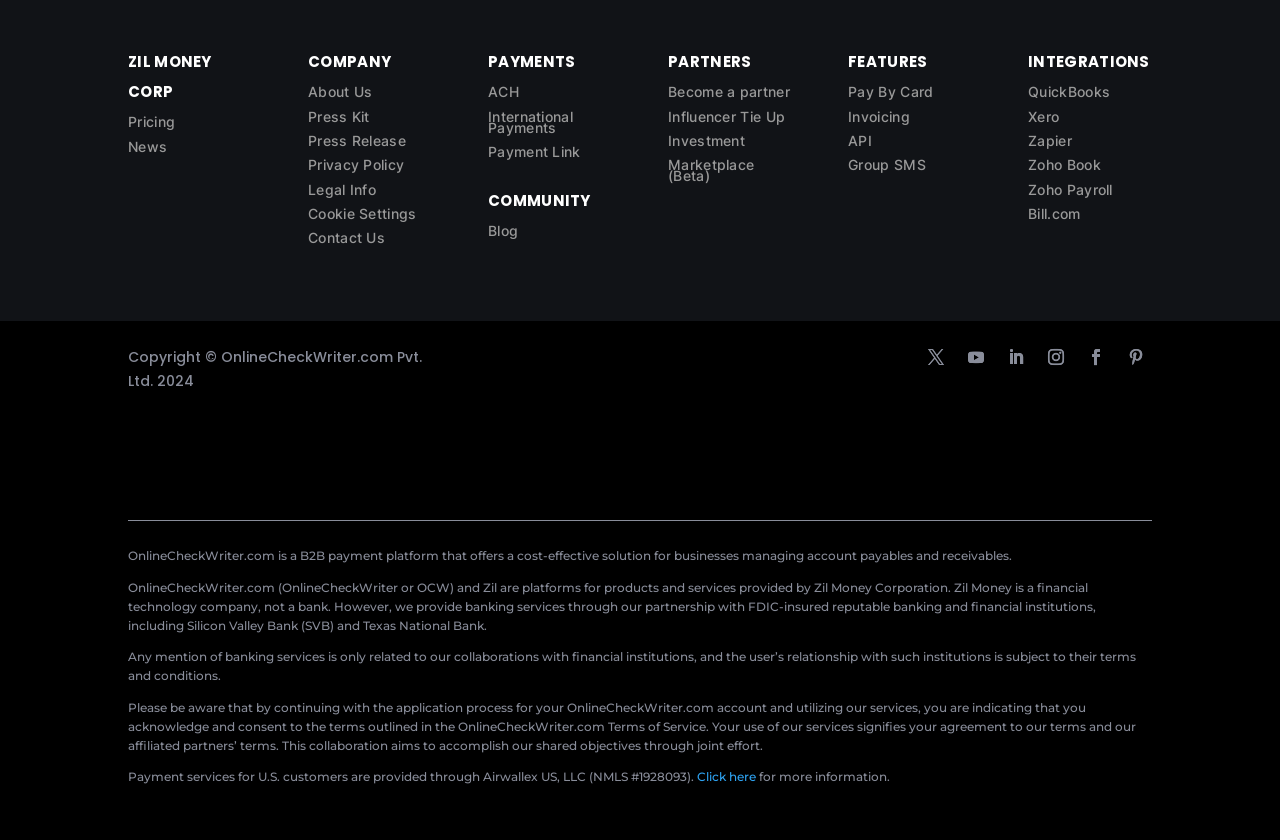What is the relationship between Zil Money and banking institutions?
Answer the question with detailed information derived from the image.

The relationship between Zil Money and banking institutions is obtained from the static text element 'Zil Money is a financial technology company, not a bank. However, we provide banking services through our partnership with FDIC-insured reputable banking and financial institutions...' which explains that Zil Money provides banking services through partnerships with financial institutions.